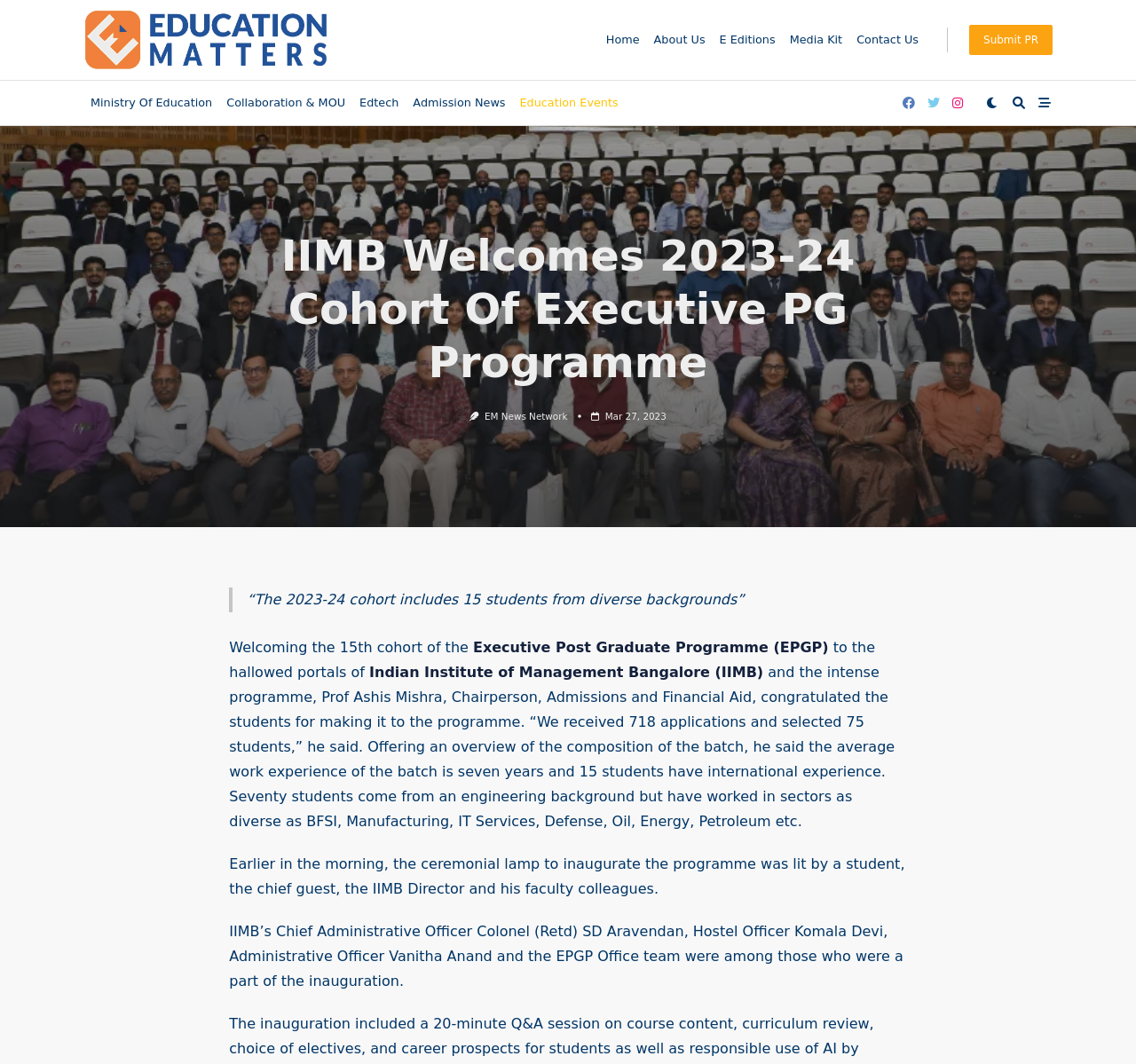Determine the bounding box coordinates for the area you should click to complete the following instruction: "Submit a PR".

[0.853, 0.023, 0.927, 0.052]